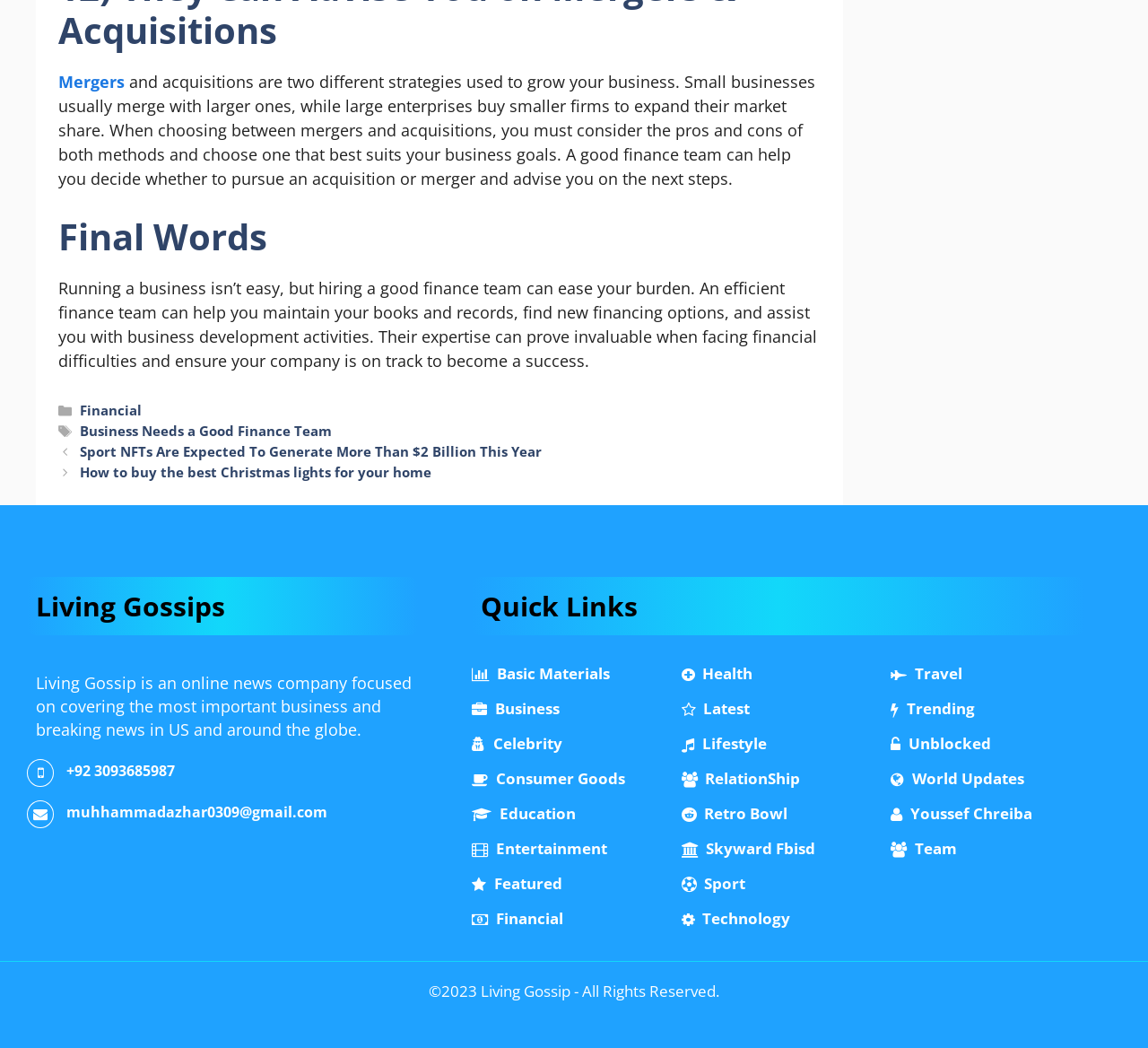Can you specify the bounding box coordinates for the region that should be clicked to fulfill this instruction: "Click on '+92 3093685987' link".

[0.058, 0.726, 0.152, 0.745]